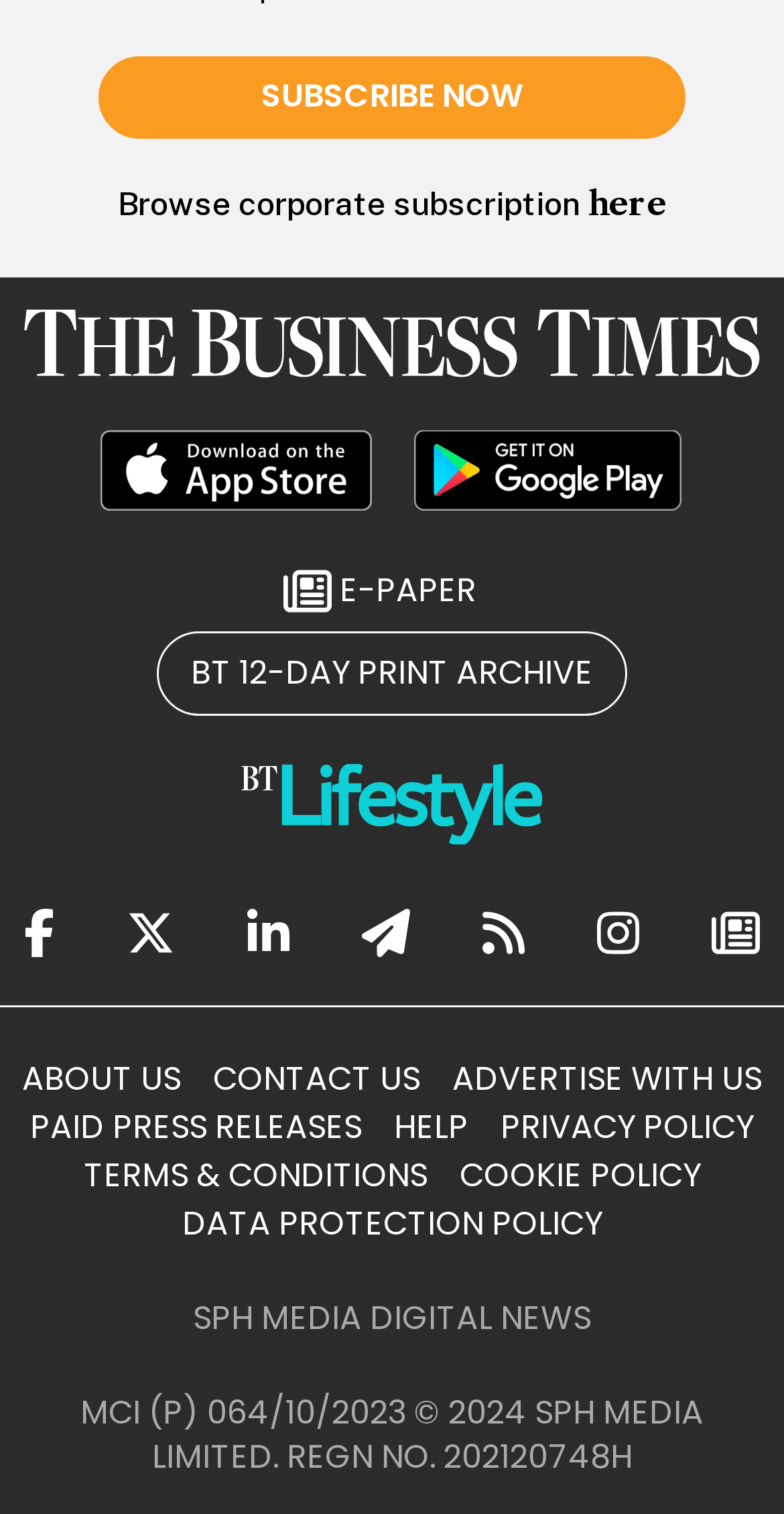Identify the bounding box coordinates for the UI element described as: "title="Subscribe to RSS"".

[0.615, 0.59, 0.669, 0.643]